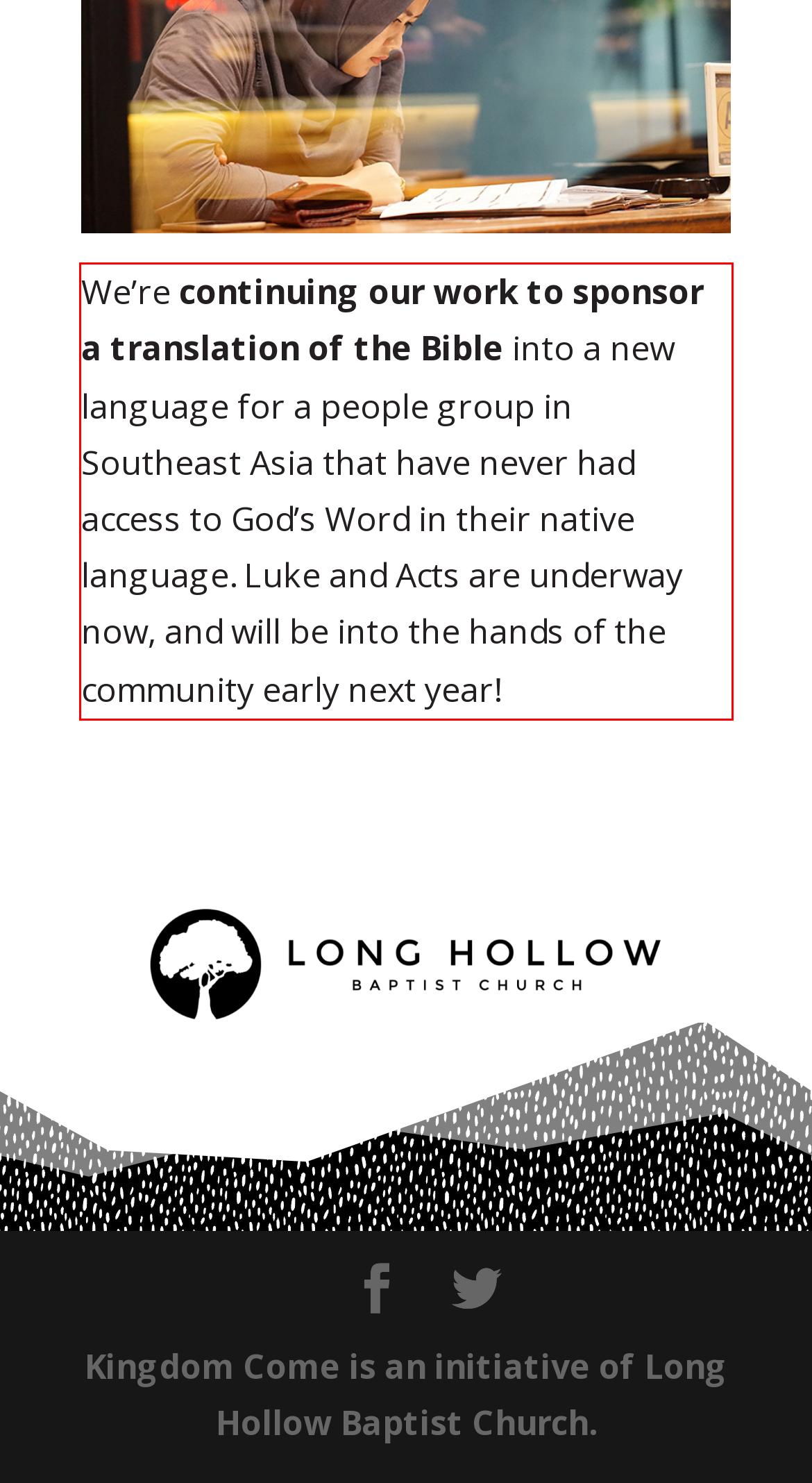You are presented with a screenshot containing a red rectangle. Extract the text found inside this red bounding box.

We’re continuing our work to sponsor a translation of the Bible into a new language for a people group in Southeast Asia that have never had access to God’s Word in their native language. Luke and Acts are underway now, and will be into the hands of the community early next year!